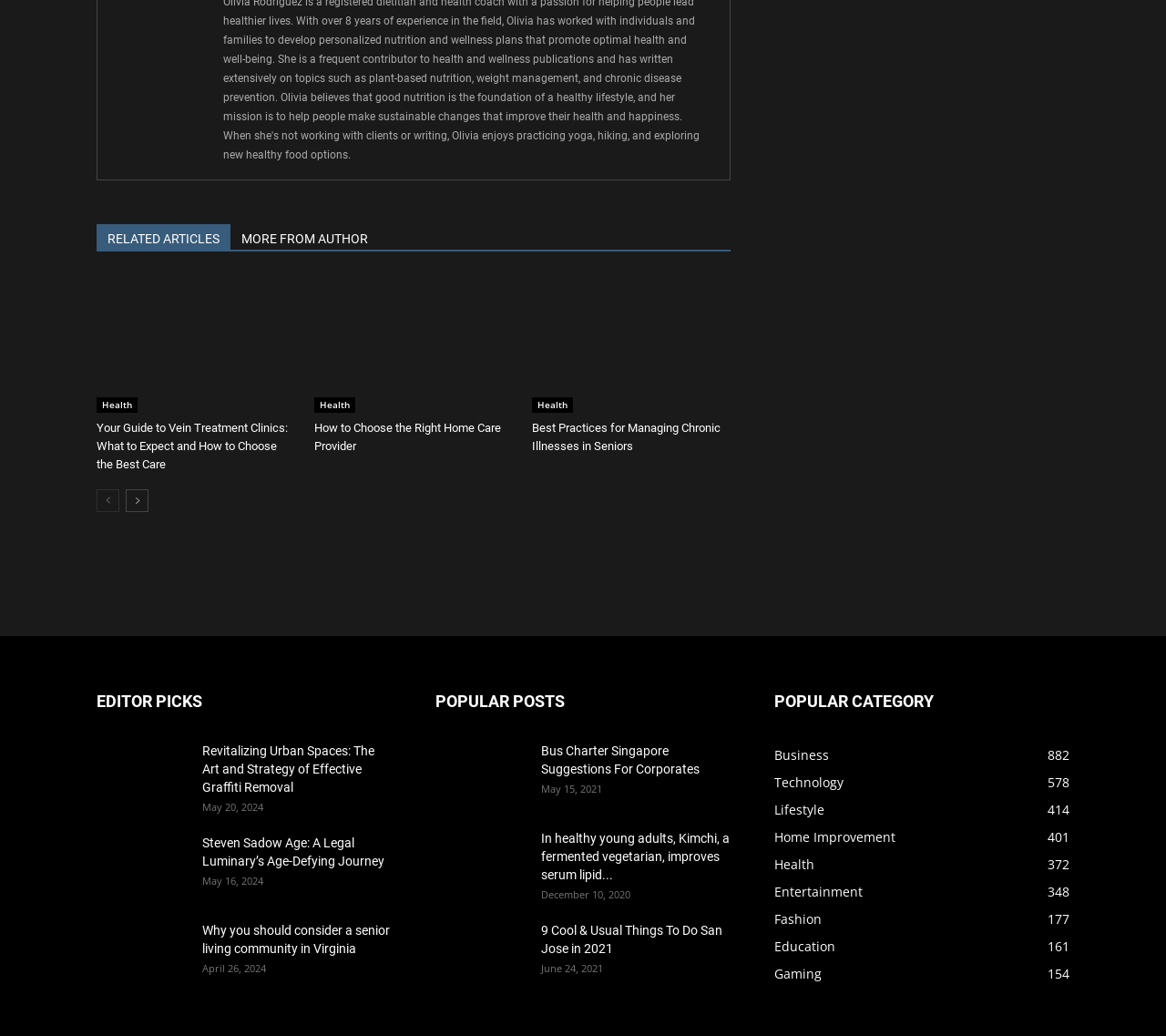How many 'EDITOR PICKS' are listed? Observe the screenshot and provide a one-word or short phrase answer.

3